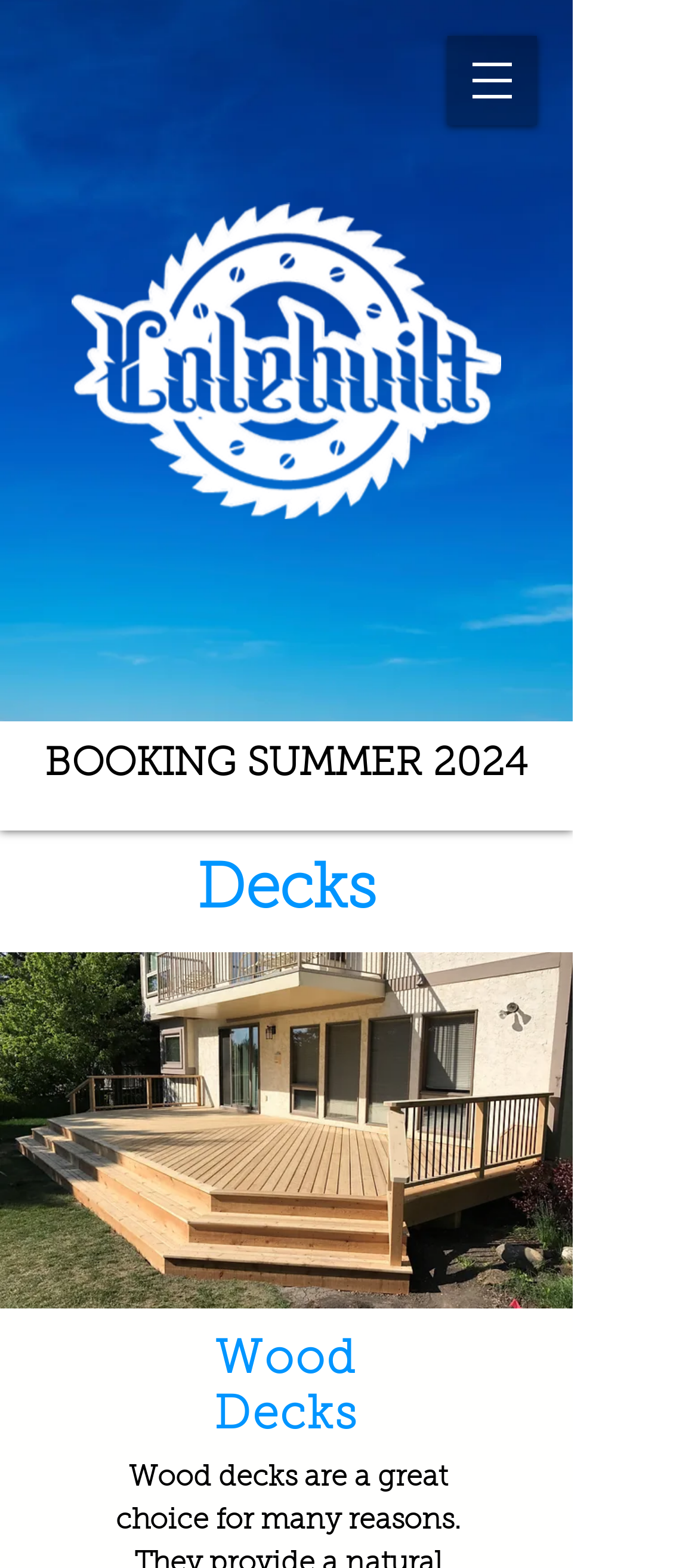Identify and provide the title of the webpage.

BOOKING SUMMER 2024